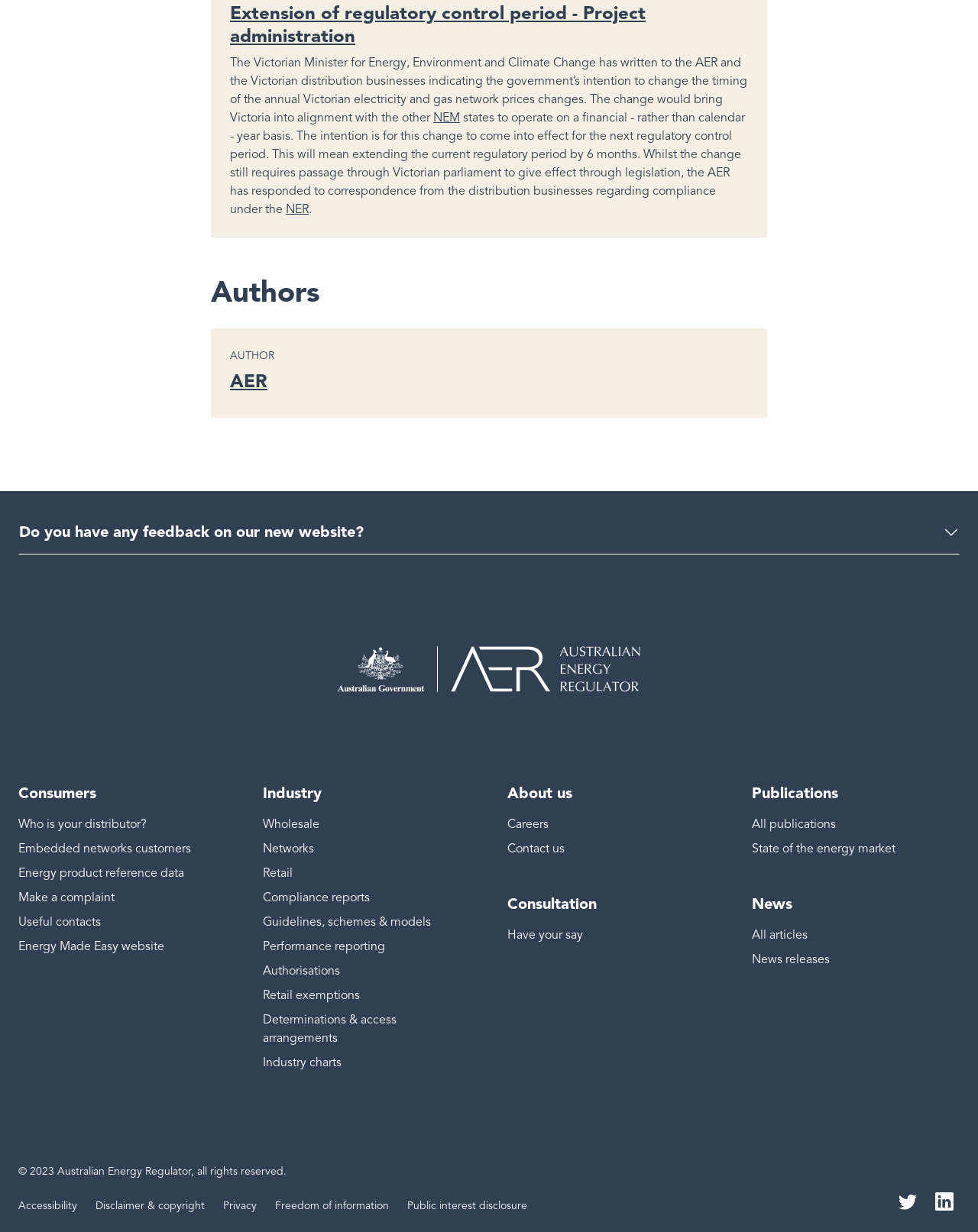Find the bounding box coordinates of the UI element according to this description: "Twitter(link is external)".

[0.912, 0.963, 0.944, 0.985]